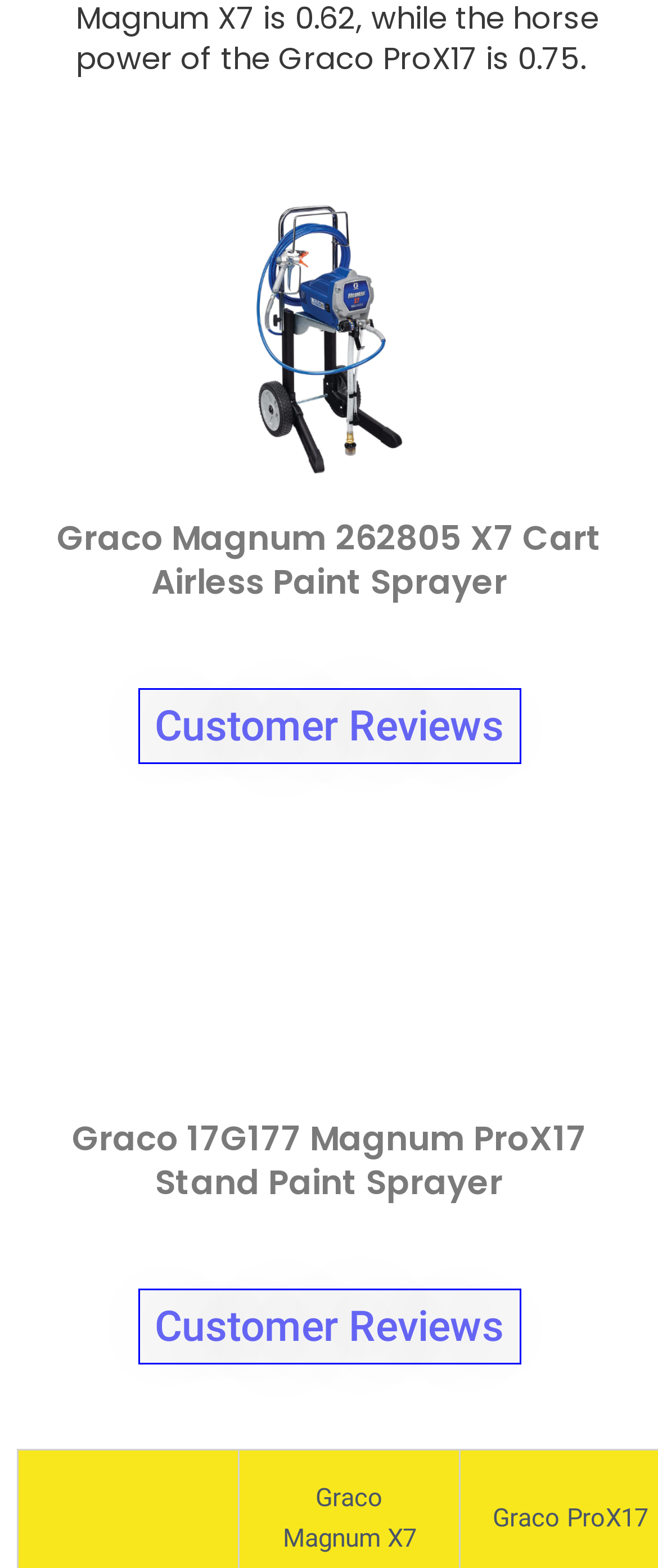Are the two paint sprayers from the same brand?
Please provide a comprehensive answer based on the details in the screenshot.

Both paint sprayers have 'Graco' in their names, indicating that they are from the same brand.